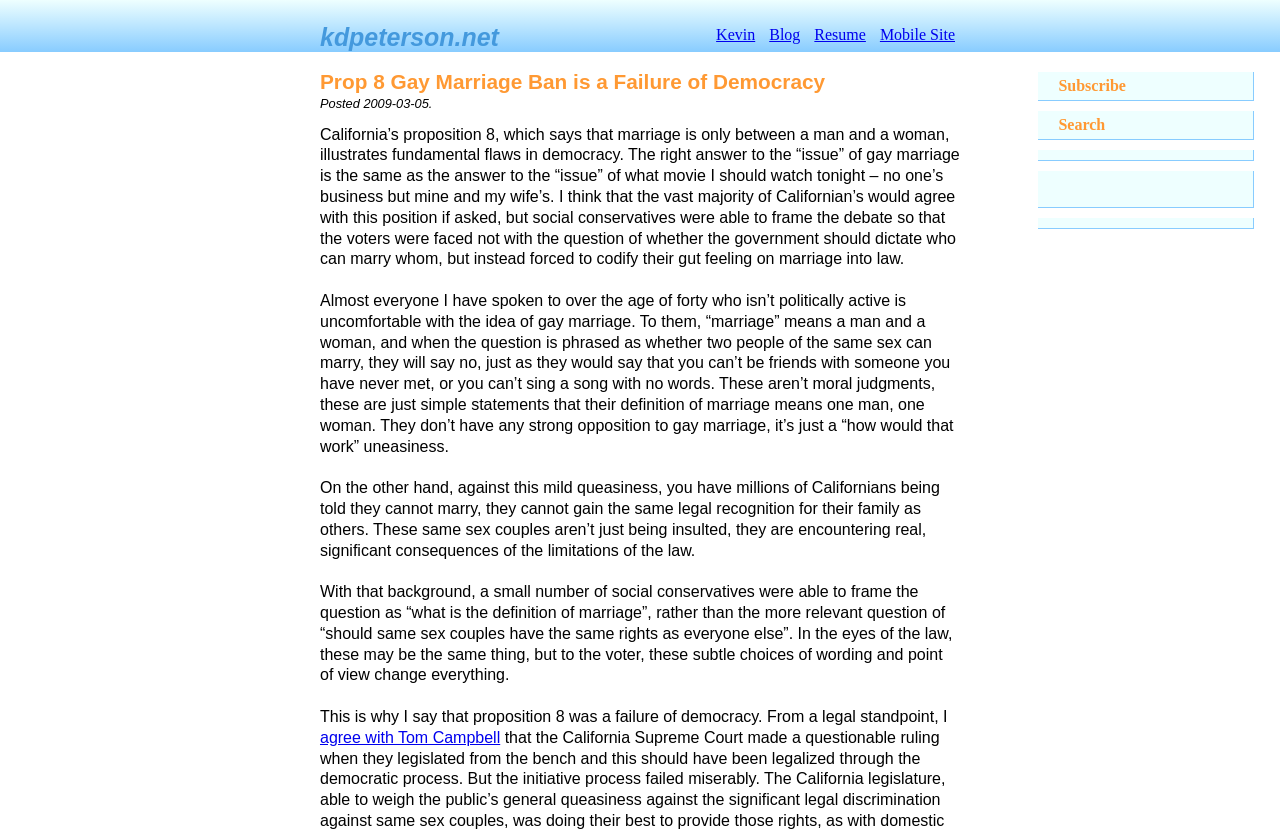What is the main topic of the blog post?
Provide a one-word or short-phrase answer based on the image.

Gay marriage ban